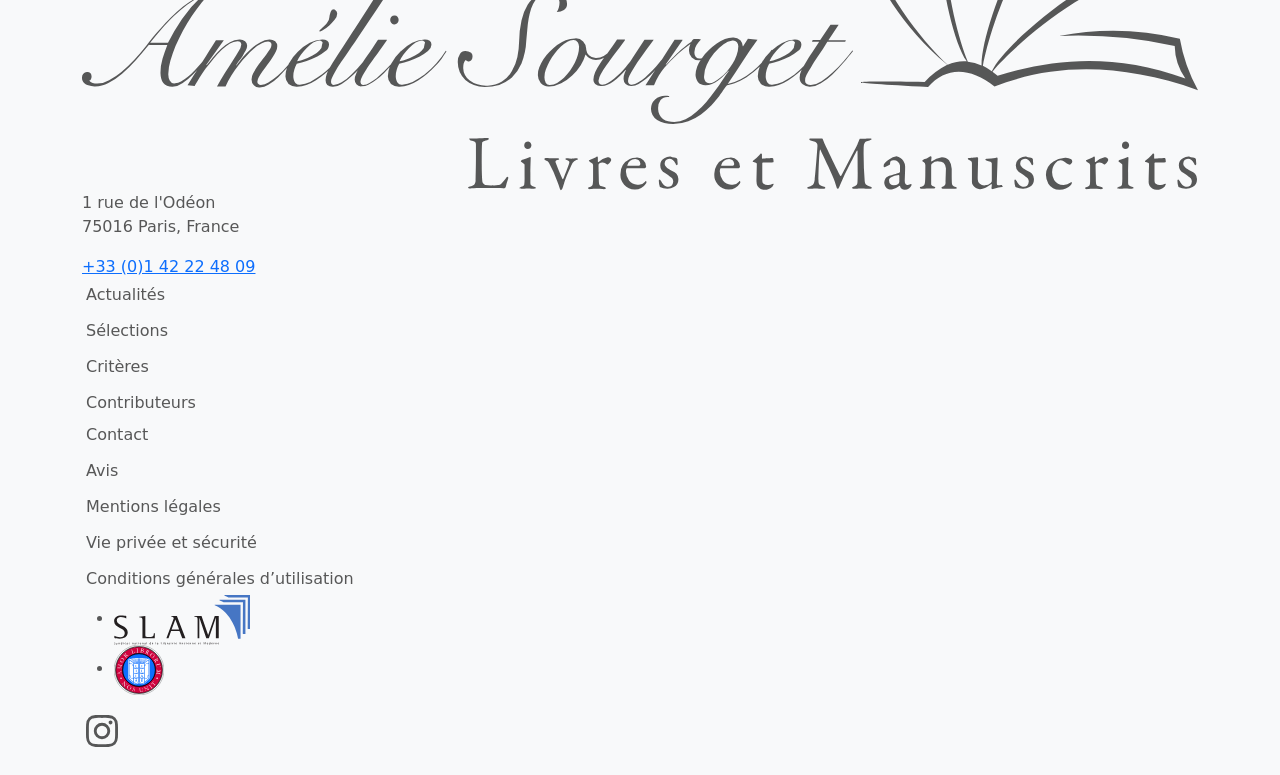What is the location of the organization?
Please respond to the question thoroughly and include all relevant details.

I found the location of the organization by looking at the StaticText element with the text '75016 Paris, France' which is a child of the group element with ID 459.